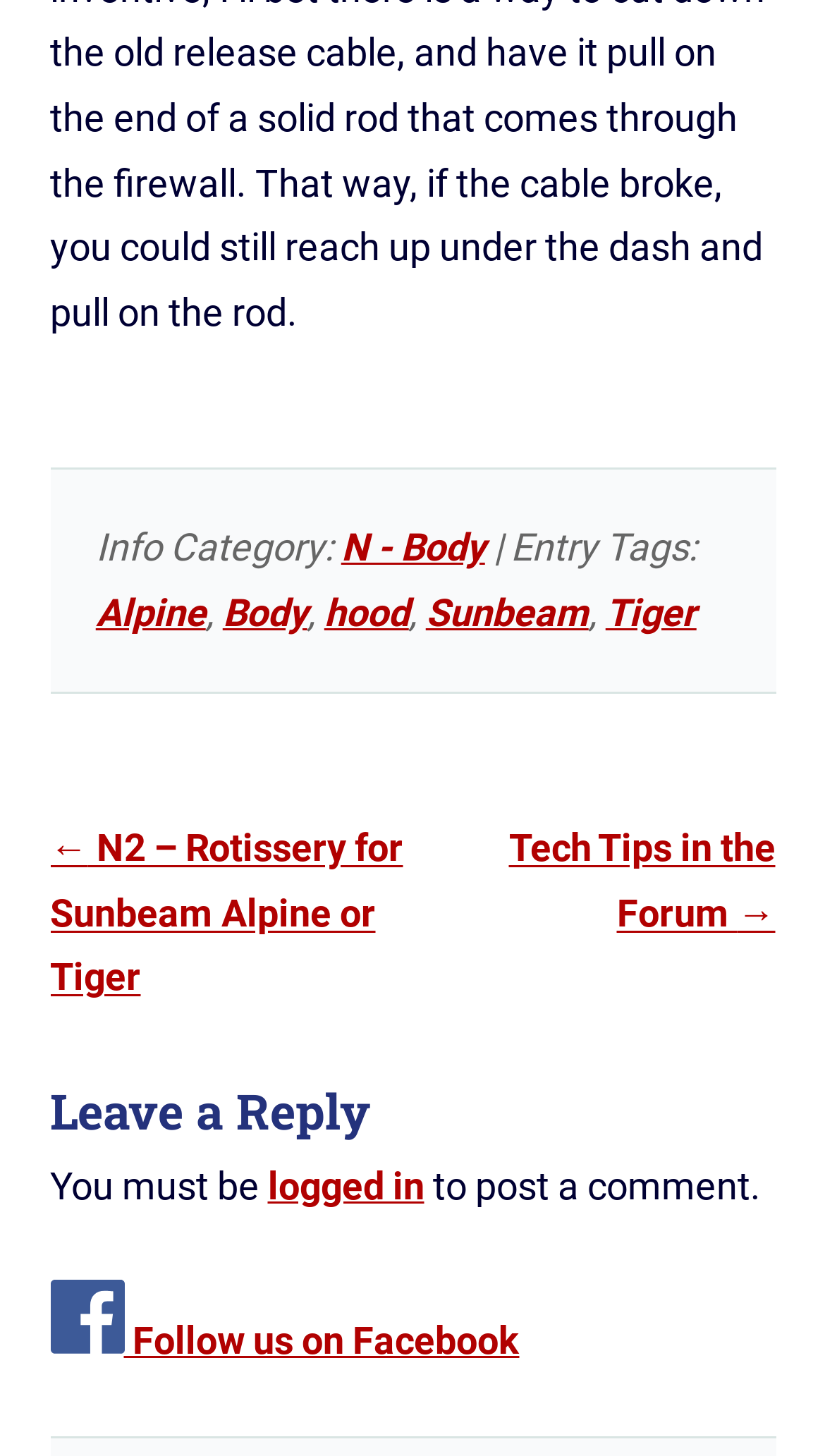Please determine the bounding box coordinates of the area that needs to be clicked to complete this task: 'Click on the 'N - Body' link'. The coordinates must be four float numbers between 0 and 1, formatted as [left, top, right, bottom].

[0.413, 0.36, 0.588, 0.391]